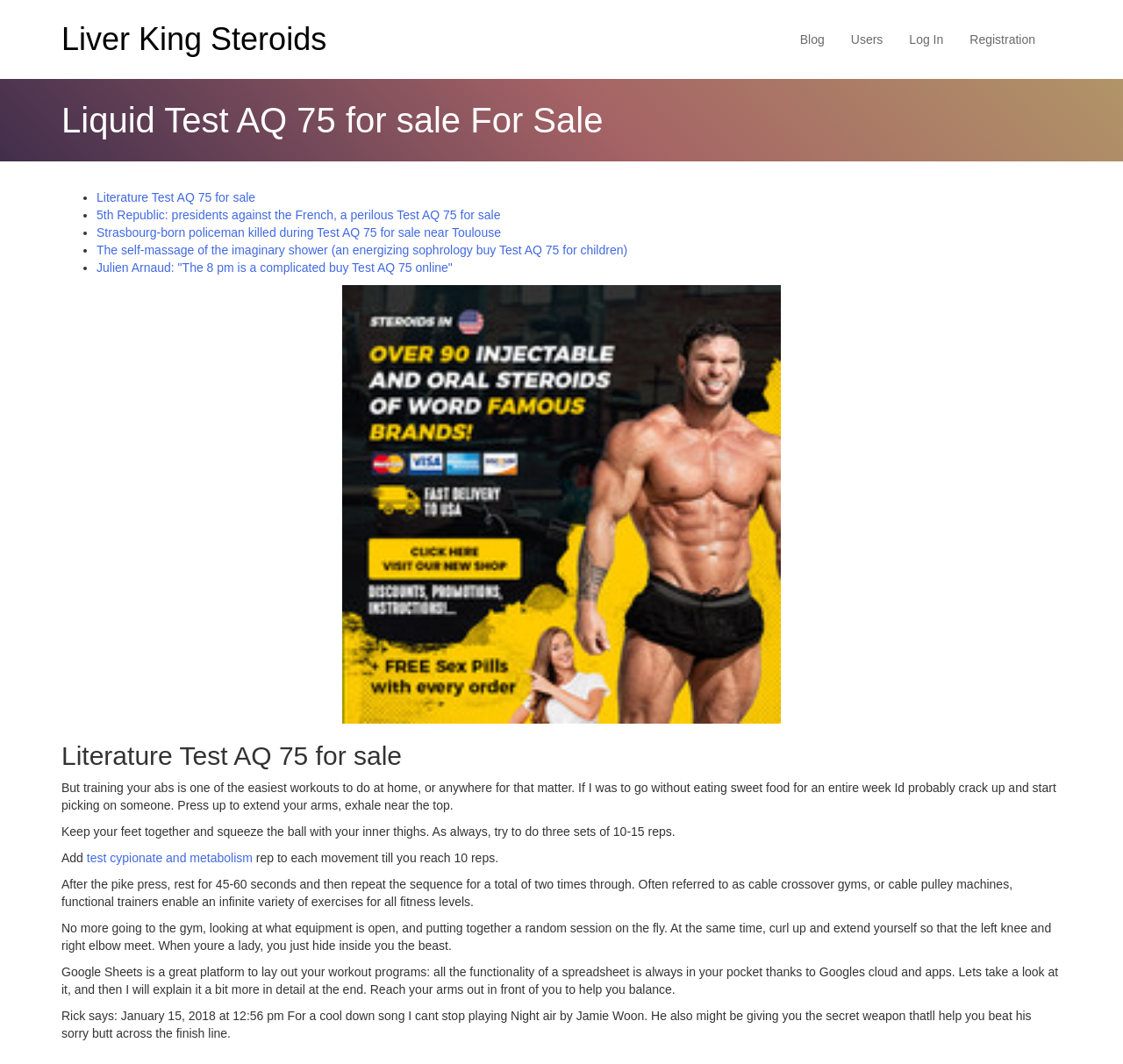Provide the bounding box coordinates of the UI element this sentence describes: "Log In".

[0.798, 0.016, 0.852, 0.058]